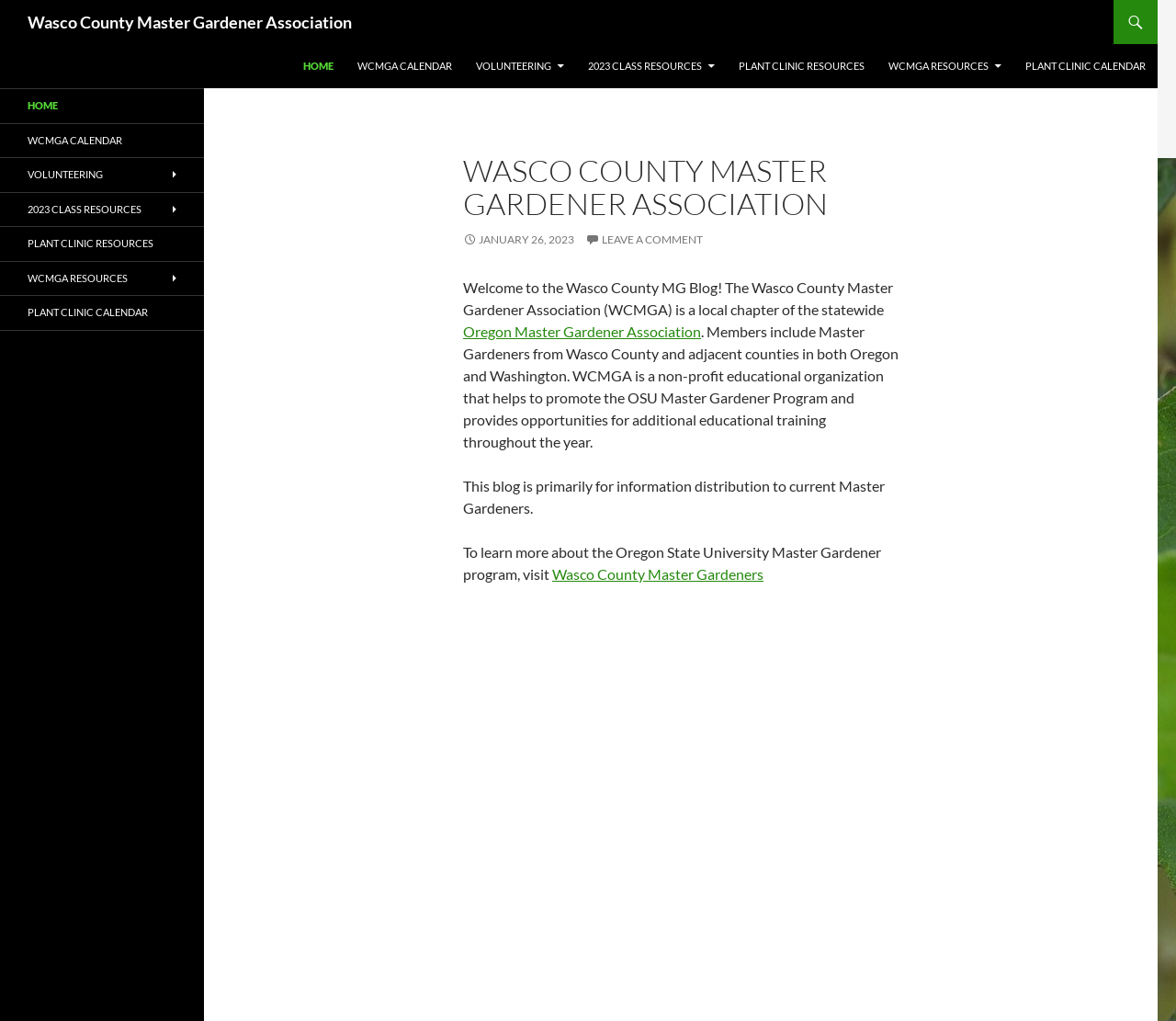Determine the bounding box coordinates of the target area to click to execute the following instruction: "access 2023 class resources."

[0.491, 0.043, 0.617, 0.086]